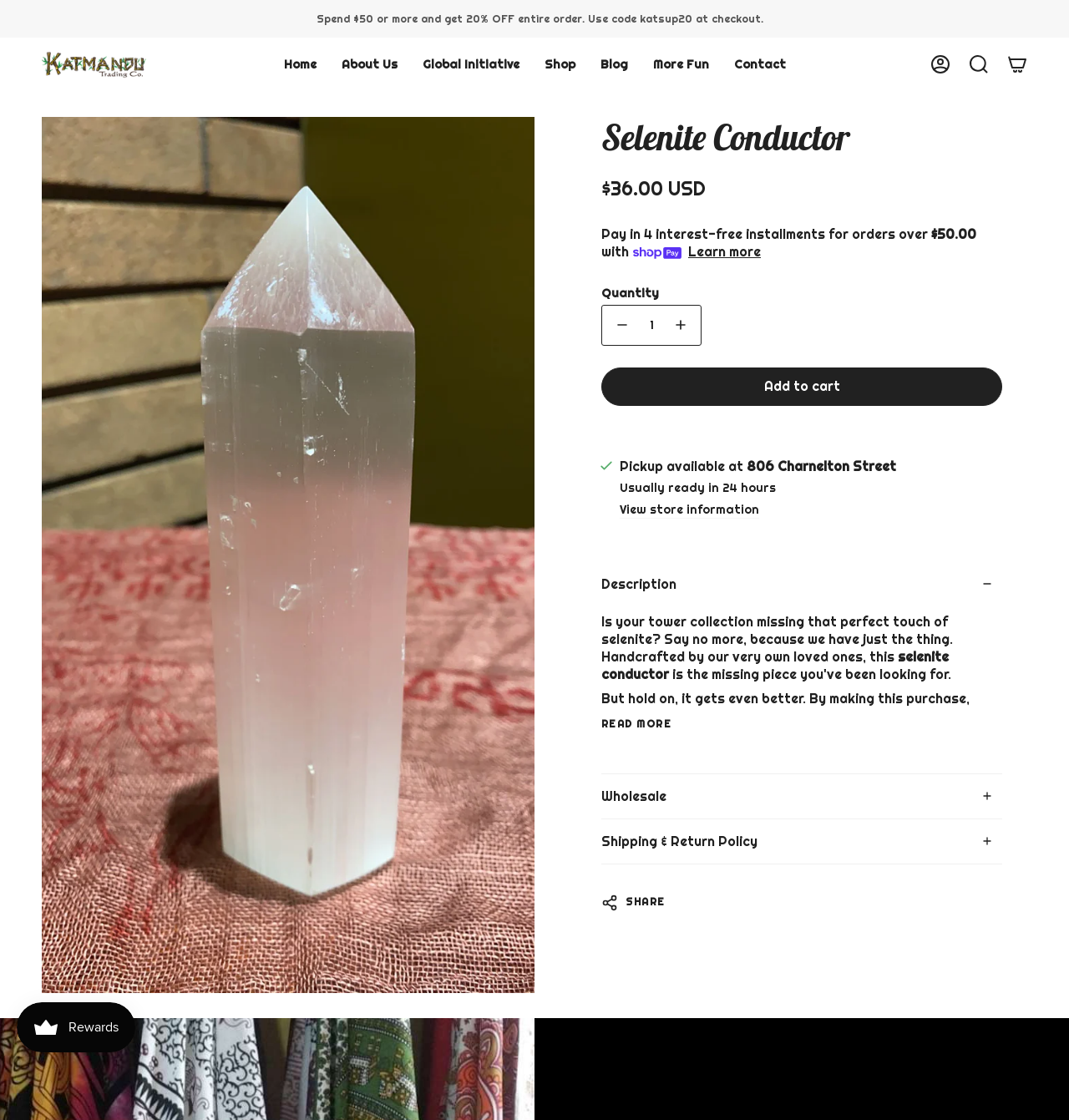Identify the bounding box coordinates for the UI element described as: "Search".

[0.898, 0.034, 0.934, 0.081]